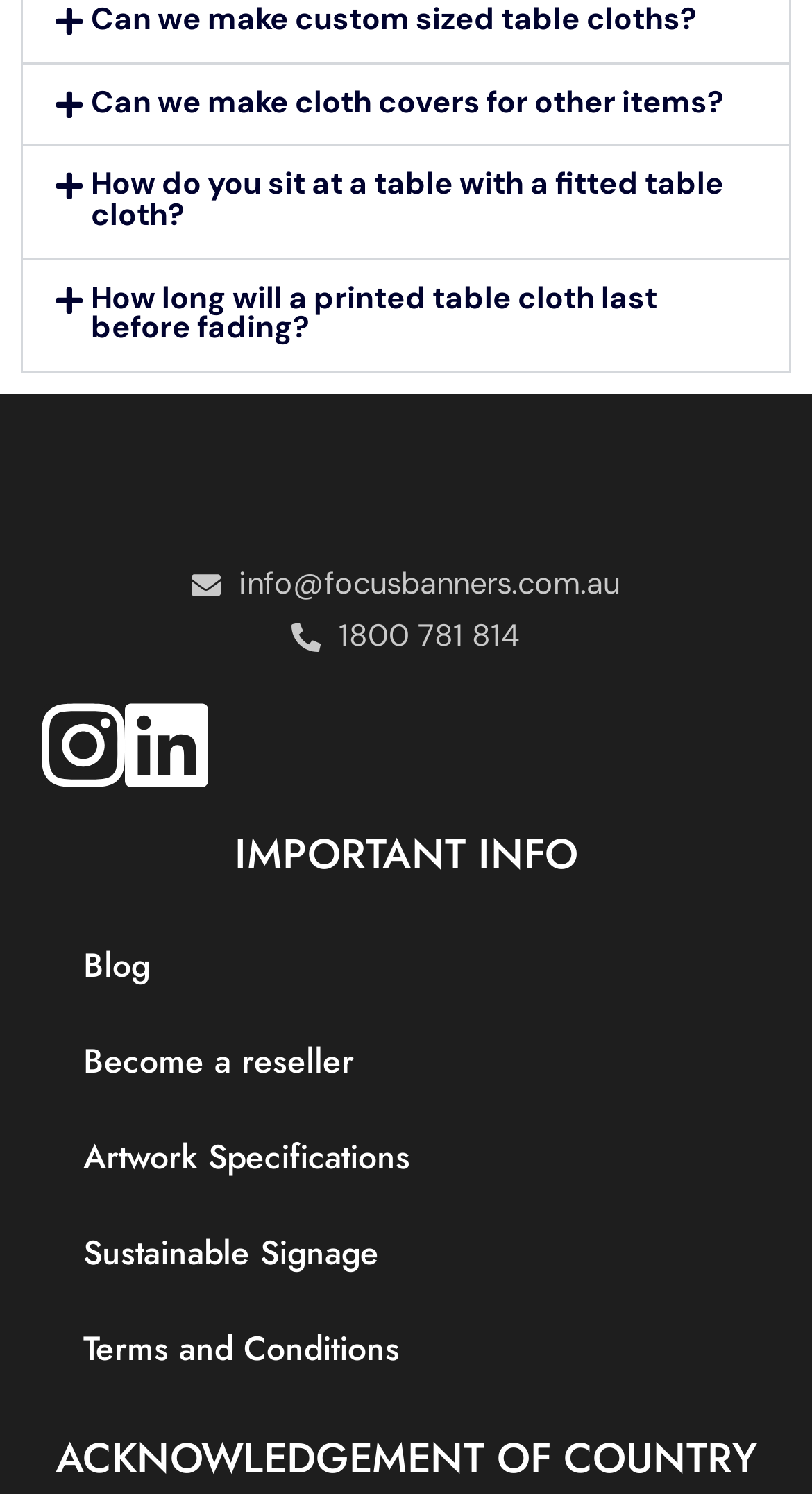Locate the bounding box coordinates of the area that needs to be clicked to fulfill the following instruction: "Click on 'Blog'". The coordinates should be in the format of four float numbers between 0 and 1, namely [left, top, right, bottom].

[0.051, 0.615, 0.949, 0.679]